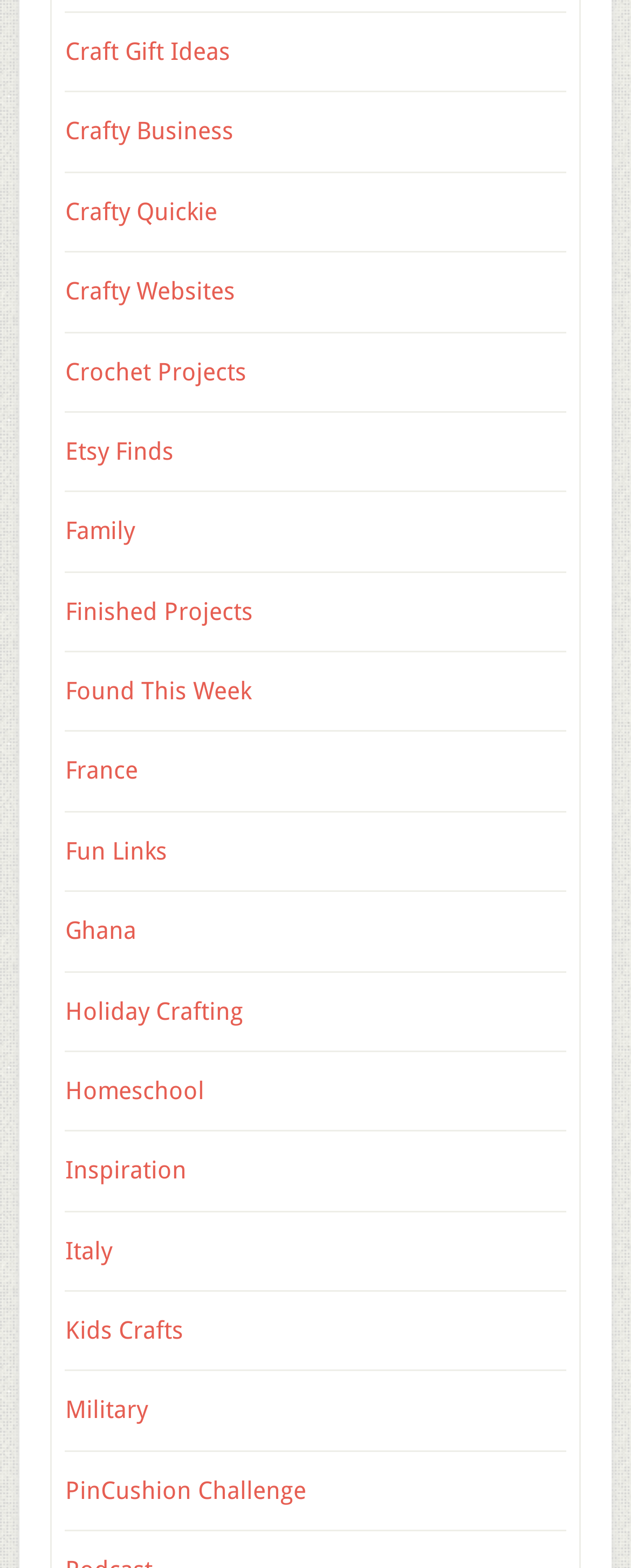Identify the bounding box for the UI element specified in this description: "Finished Projects". The coordinates must be four float numbers between 0 and 1, formatted as [left, top, right, bottom].

[0.103, 0.381, 0.401, 0.399]